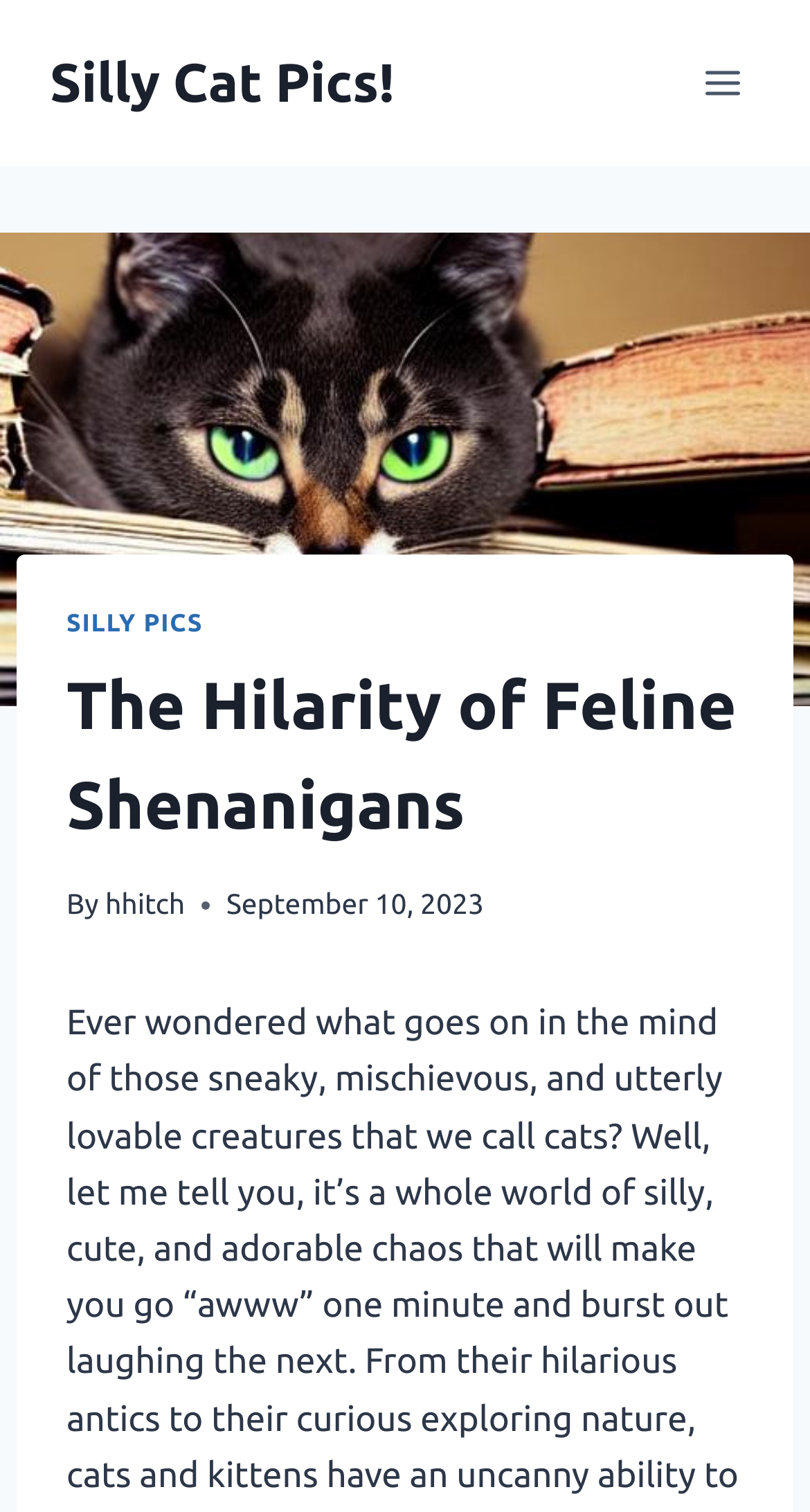Identify the bounding box coordinates for the UI element mentioned here: "Drug Charges And Gun Offenses". Provide the coordinates as four float values between 0 and 1, i.e., [left, top, right, bottom].

None